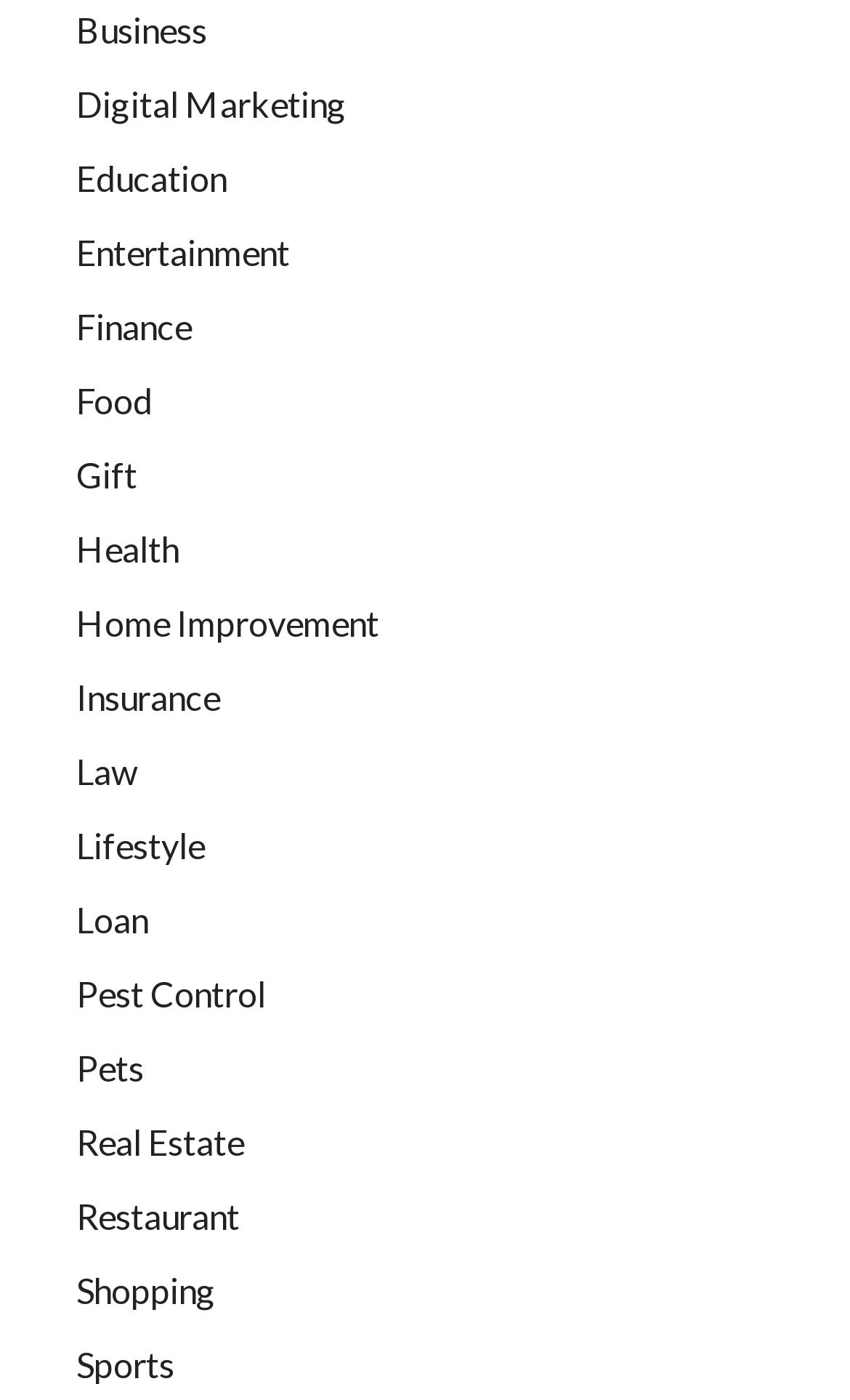What is the category located at the top-left corner of the webpage?
Please interpret the details in the image and answer the question thoroughly.

By analyzing the bounding box coordinates of the links, I can determine that the link 'Business' has the smallest y1 value, which means it is located at the top-left corner of the webpage.